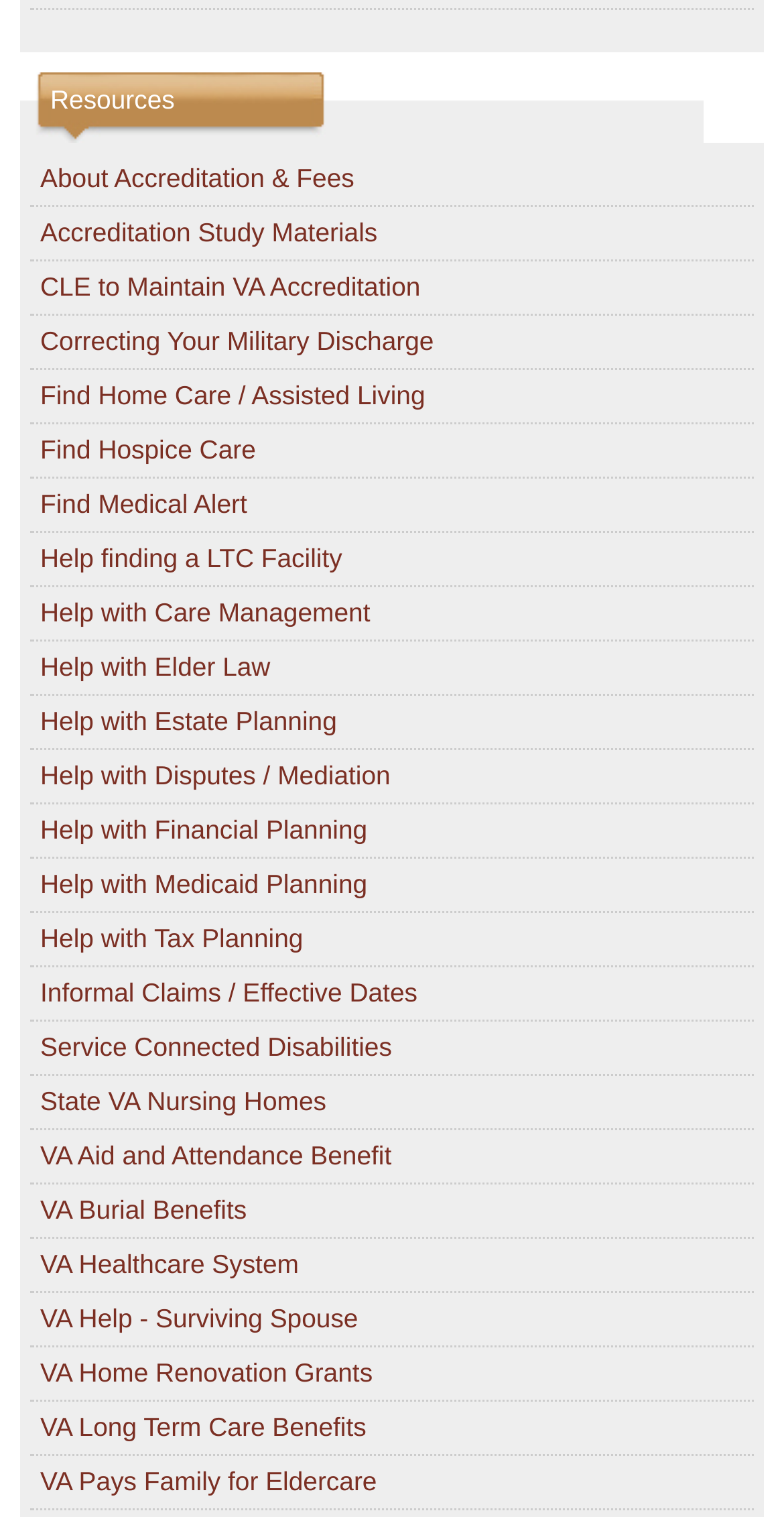Predict the bounding box coordinates of the area that should be clicked to accomplish the following instruction: "Explore VA aid and attendance benefit". The bounding box coordinates should consist of four float numbers between 0 and 1, i.e., [left, top, right, bottom].

[0.038, 0.751, 0.512, 0.771]